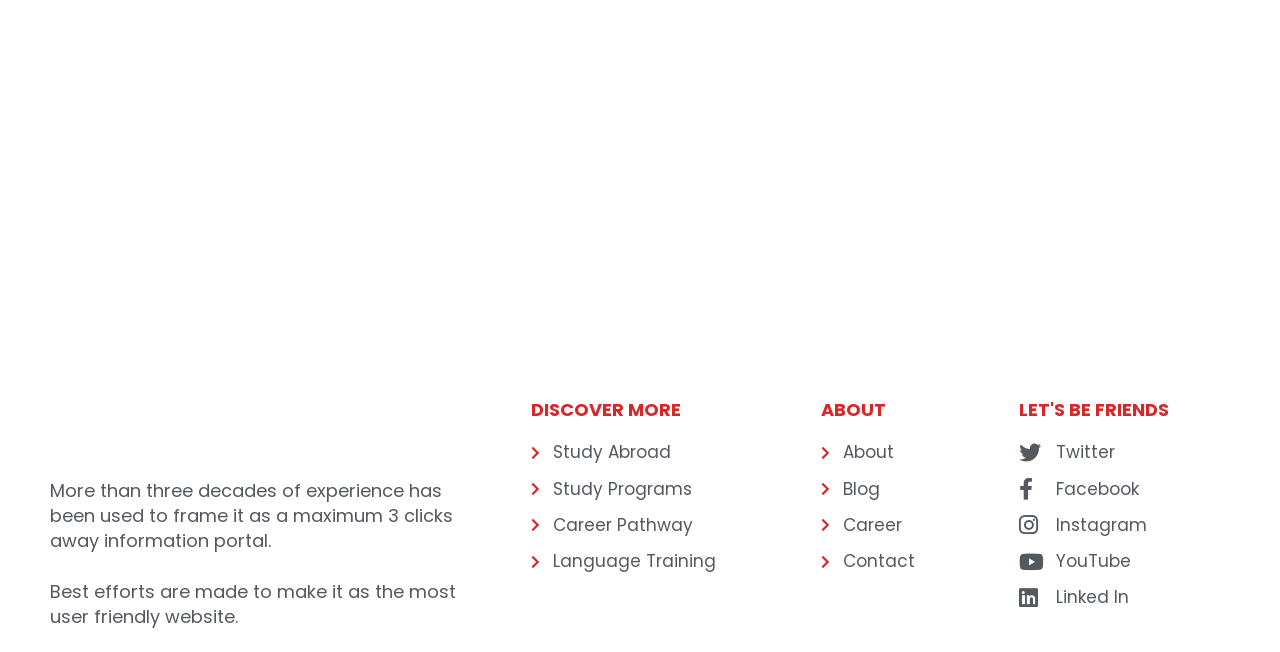Determine the bounding box coordinates for the area you should click to complete the following instruction: "Follow on Twitter".

[0.796, 0.674, 0.961, 0.716]